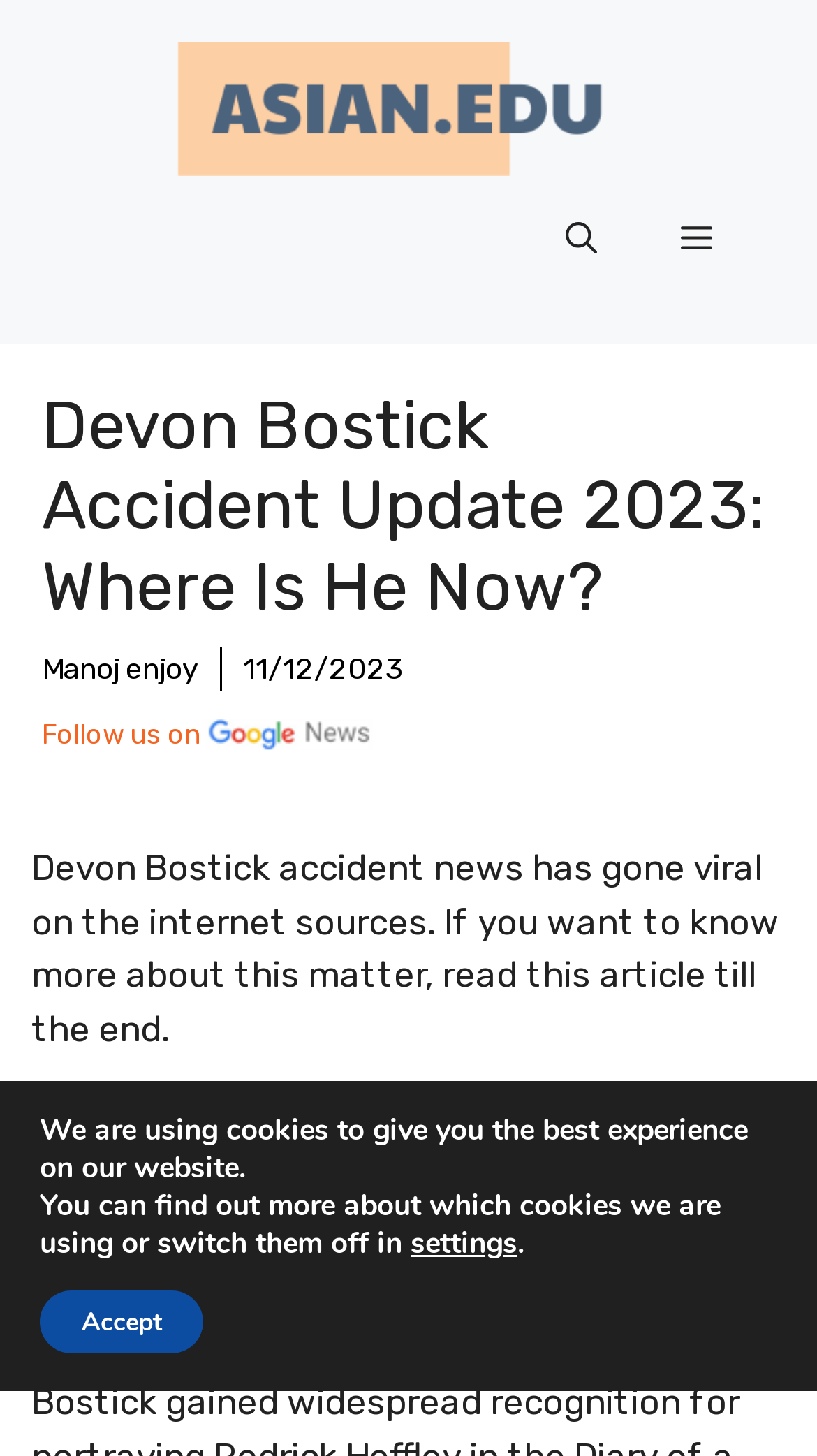Who is the author of the article?
Based on the screenshot, respond with a single word or phrase.

Manoj enjoy